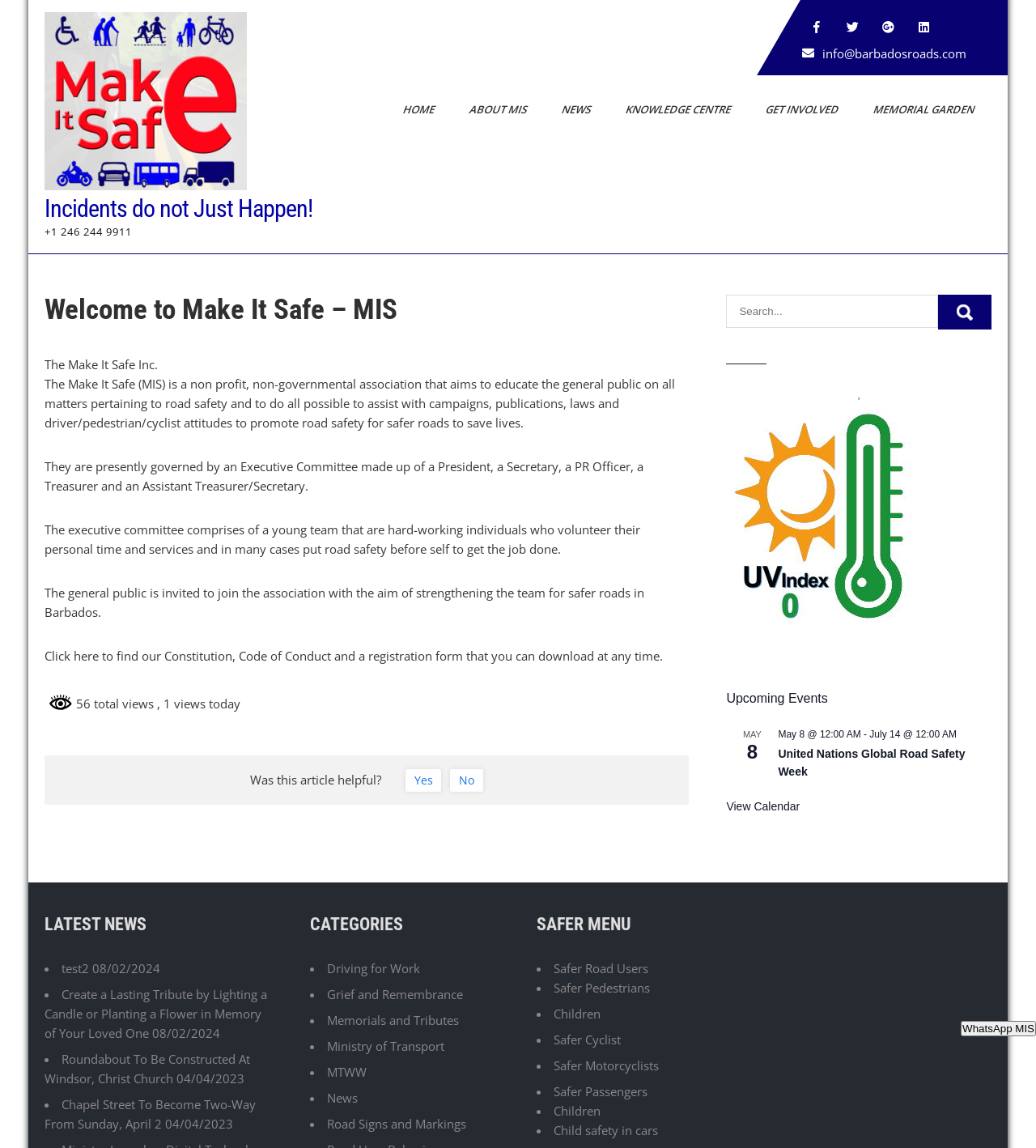What is the purpose of the Make It Safe association?
Can you offer a detailed and complete answer to this question?

The purpose of the Make It Safe association can be found in the static text 'The Make It Safe (MIS) is a non profit, non-governmental association that aims to educate the general public on all matters pertaining to road safety and to do all possible to assist with campaigns, publications, laws and driver/pedestrian/cyclist attitudes to promote road safety for safer roads to save lives.' which is located in the article section of the webpage.